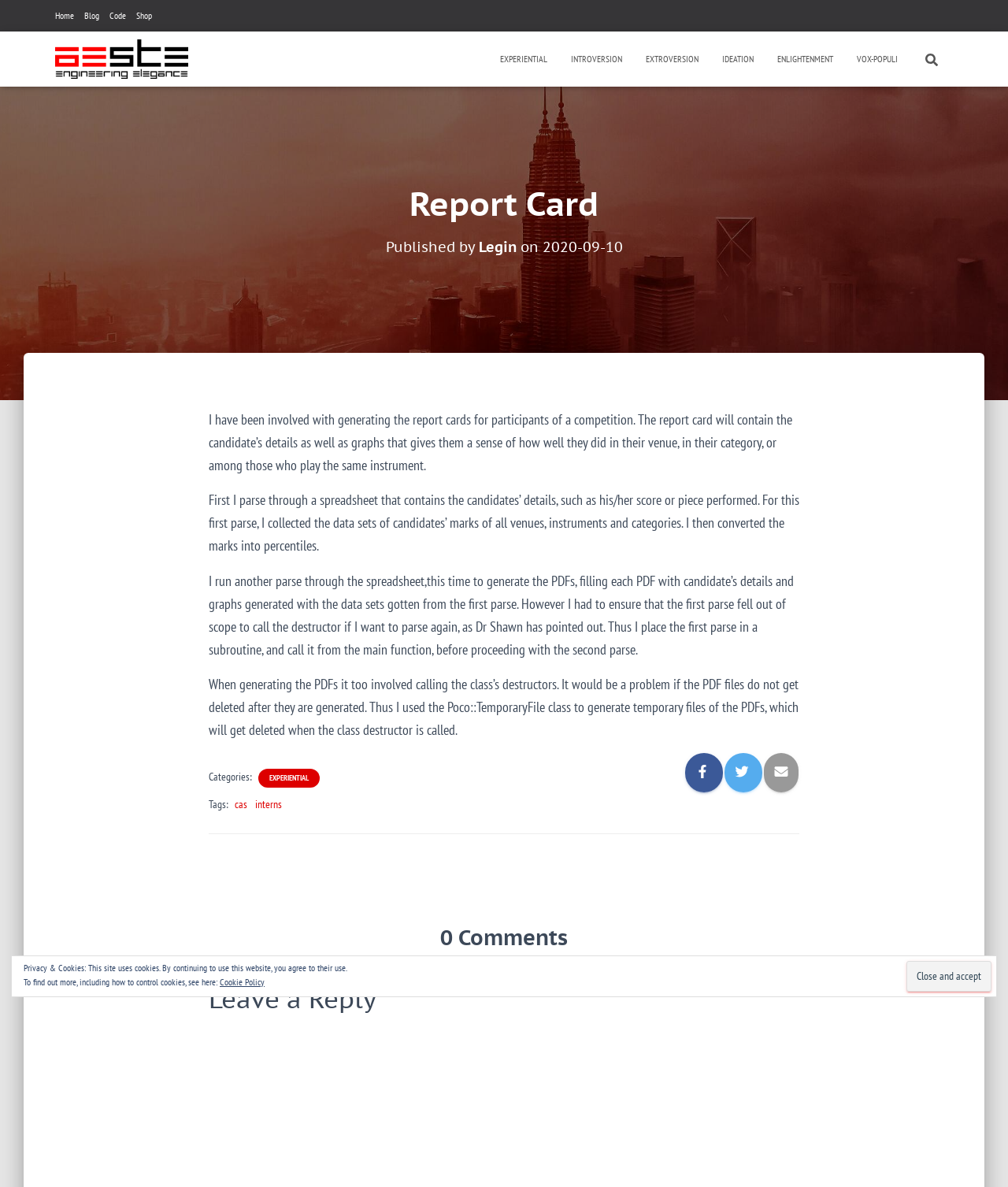Provide a brief response using a word or short phrase to this question:
What is the author of the report card?

Legin